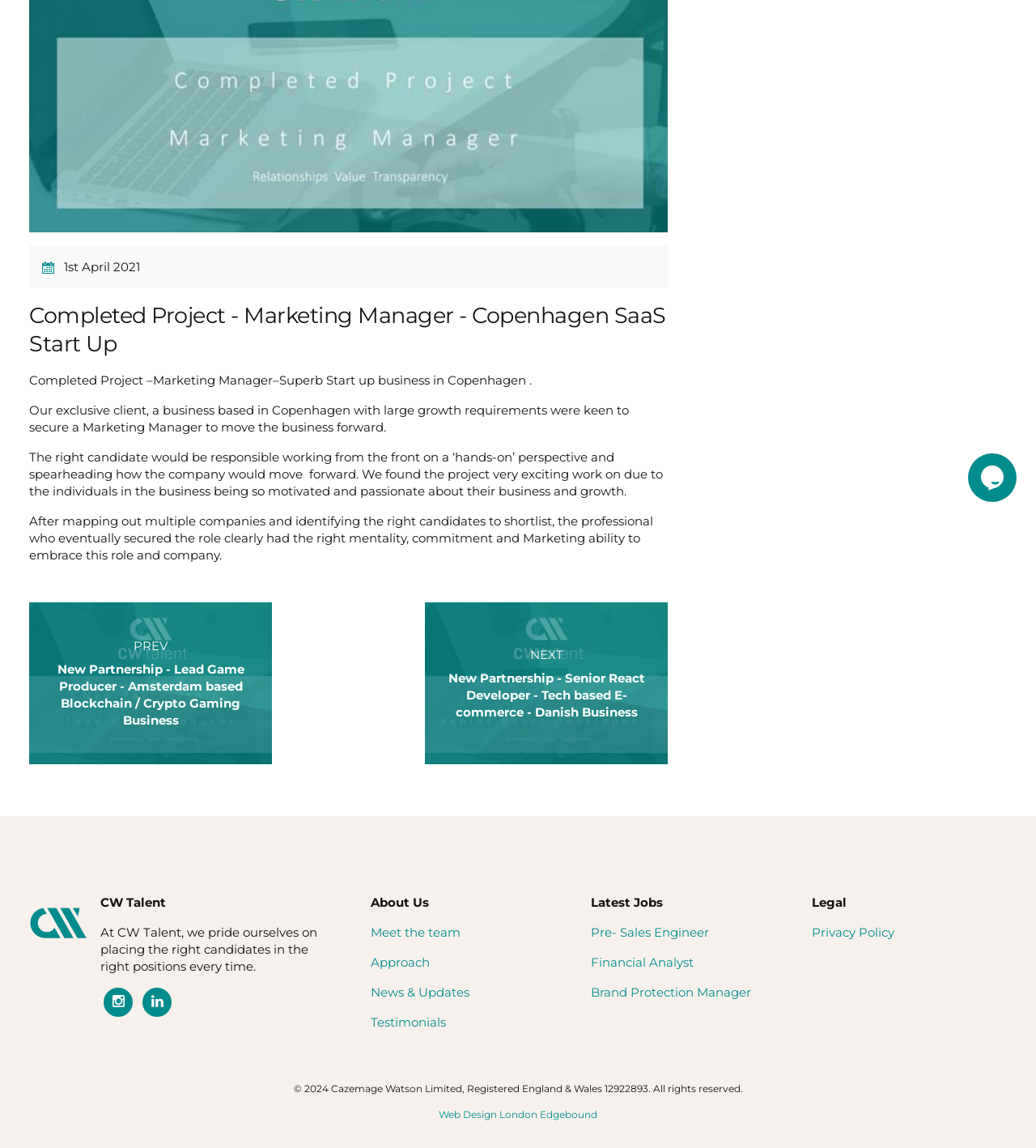Extract the bounding box coordinates of the UI element described by: "Financial Analyst". The coordinates should include four float numbers ranging from 0 to 1, e.g., [left, top, right, bottom].

[0.571, 0.831, 0.67, 0.845]